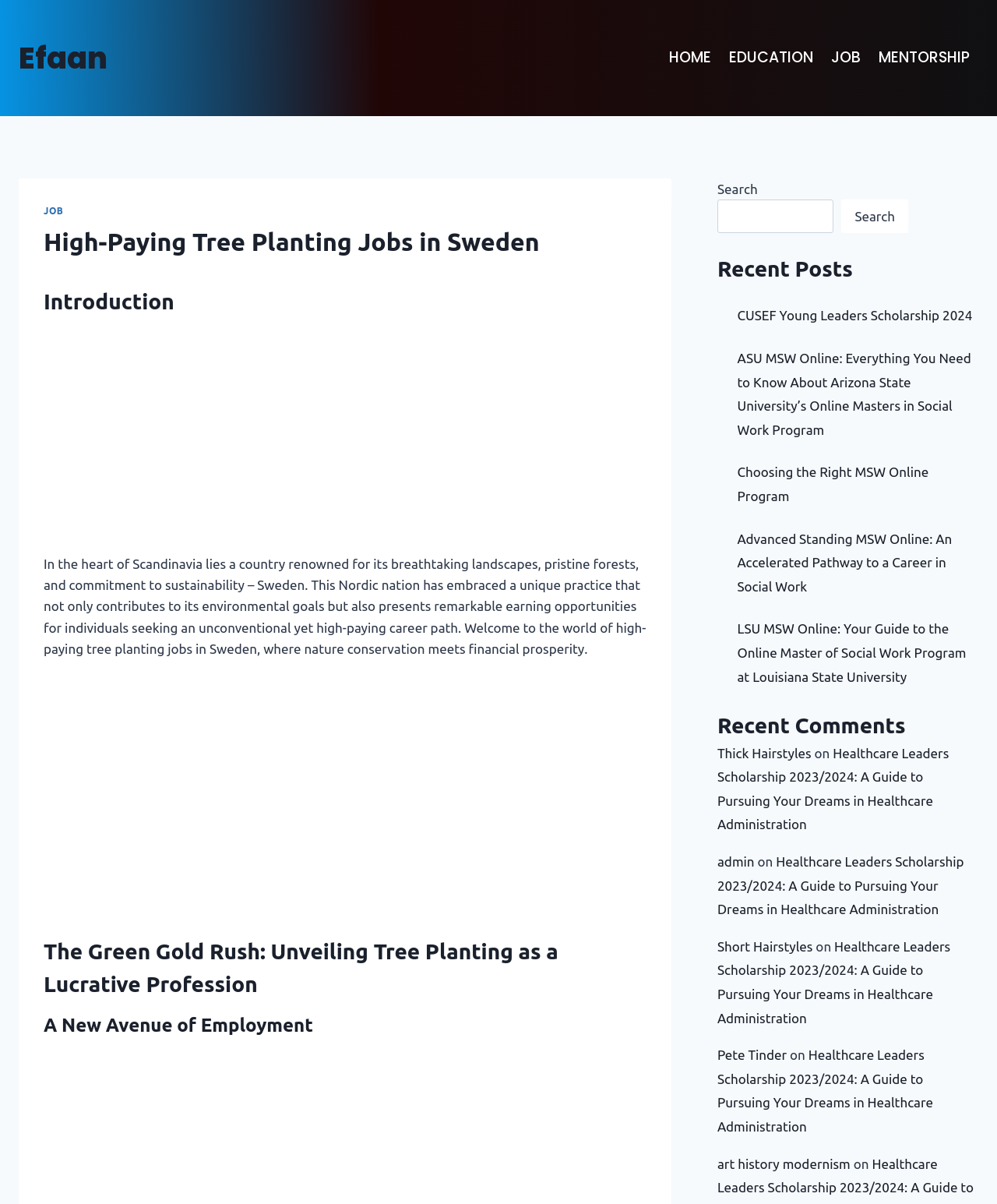Can you specify the bounding box coordinates for the region that should be clicked to fulfill this instruction: "Go to author index".

None